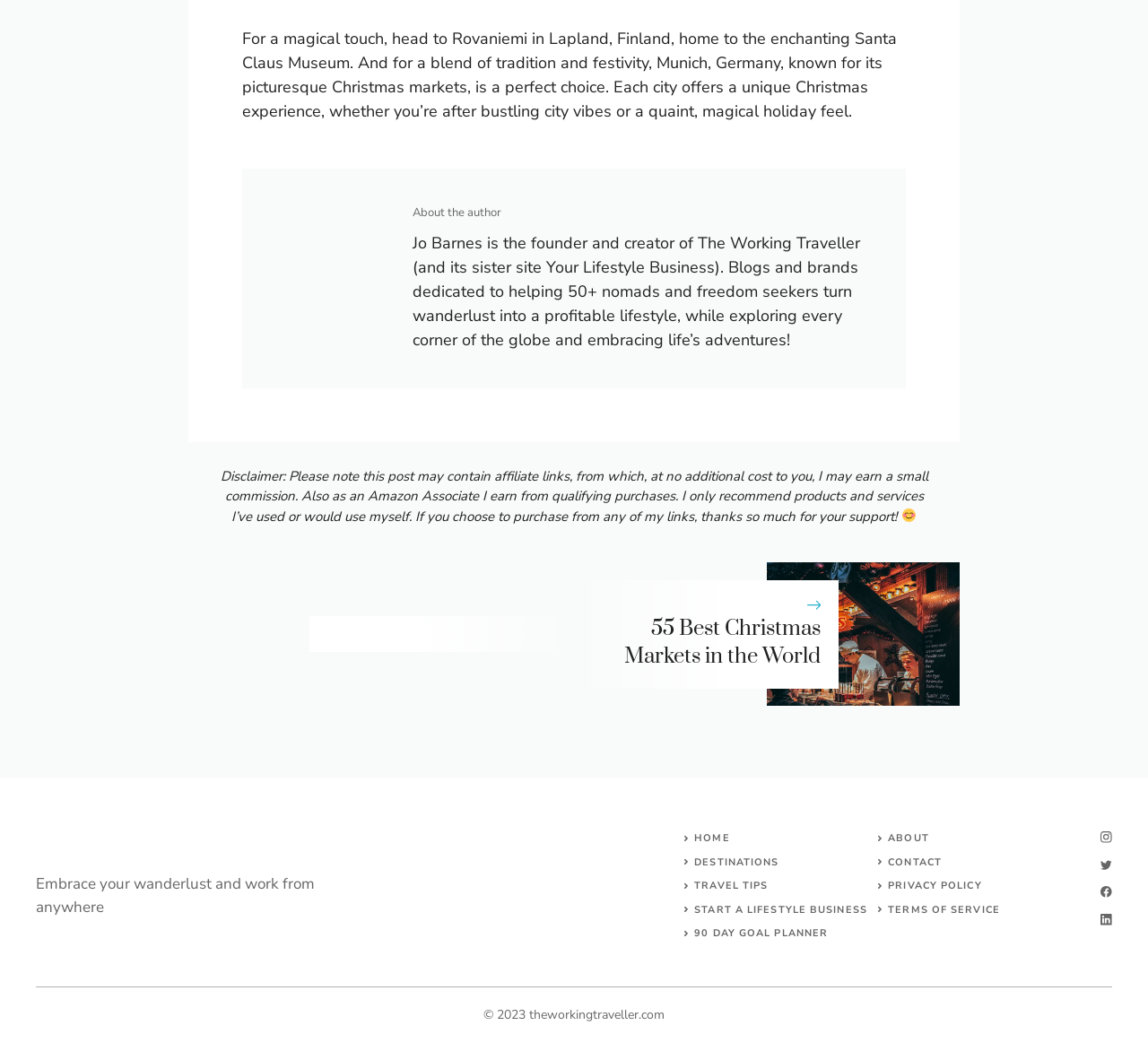Identify the bounding box coordinates of the region that should be clicked to execute the following instruction: "Explore the 55 Best Christmas Markets in the World".

[0.544, 0.581, 0.715, 0.632]